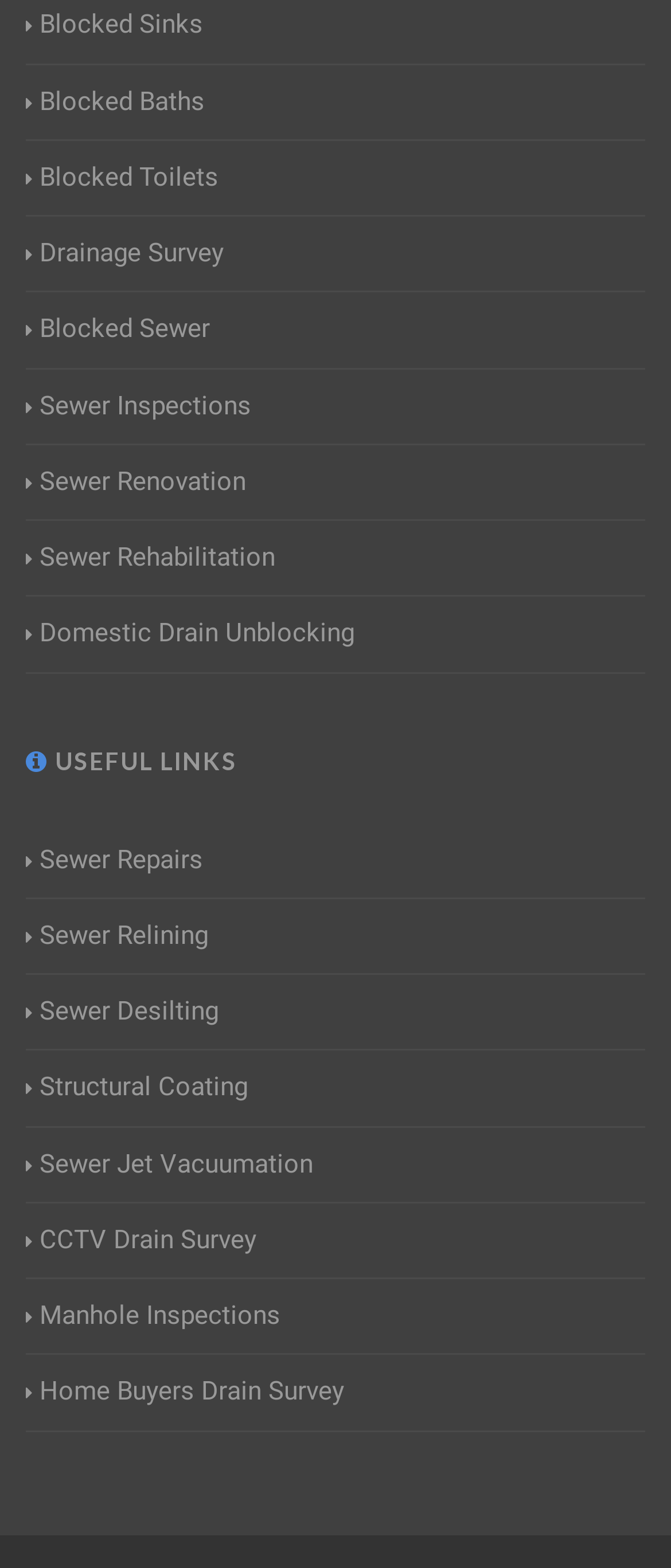What is the first service listed?
Based on the screenshot, provide a one-word or short-phrase response.

Blocked Sinks